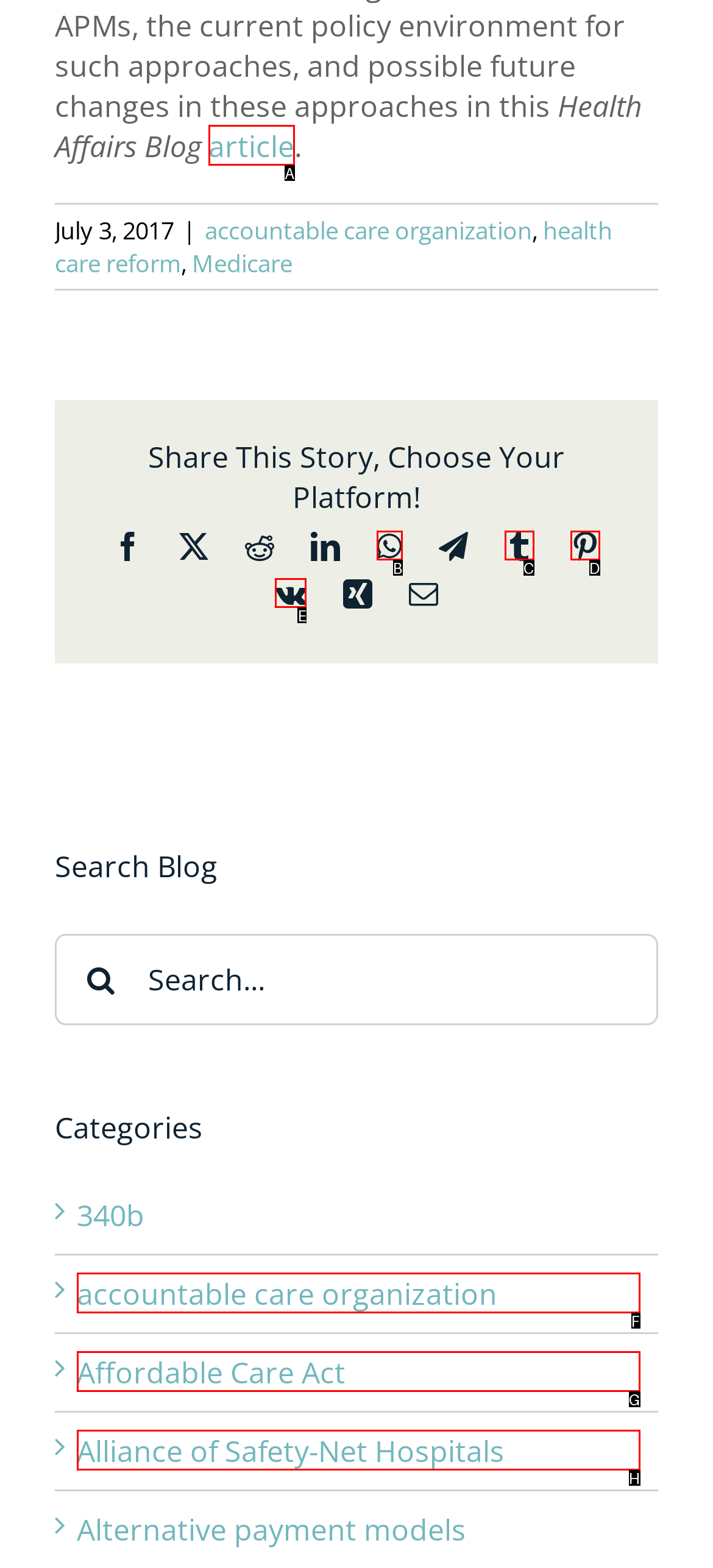Determine which option matches the description: Alliance of Safety-Net Hospitals. Answer using the letter of the option.

H